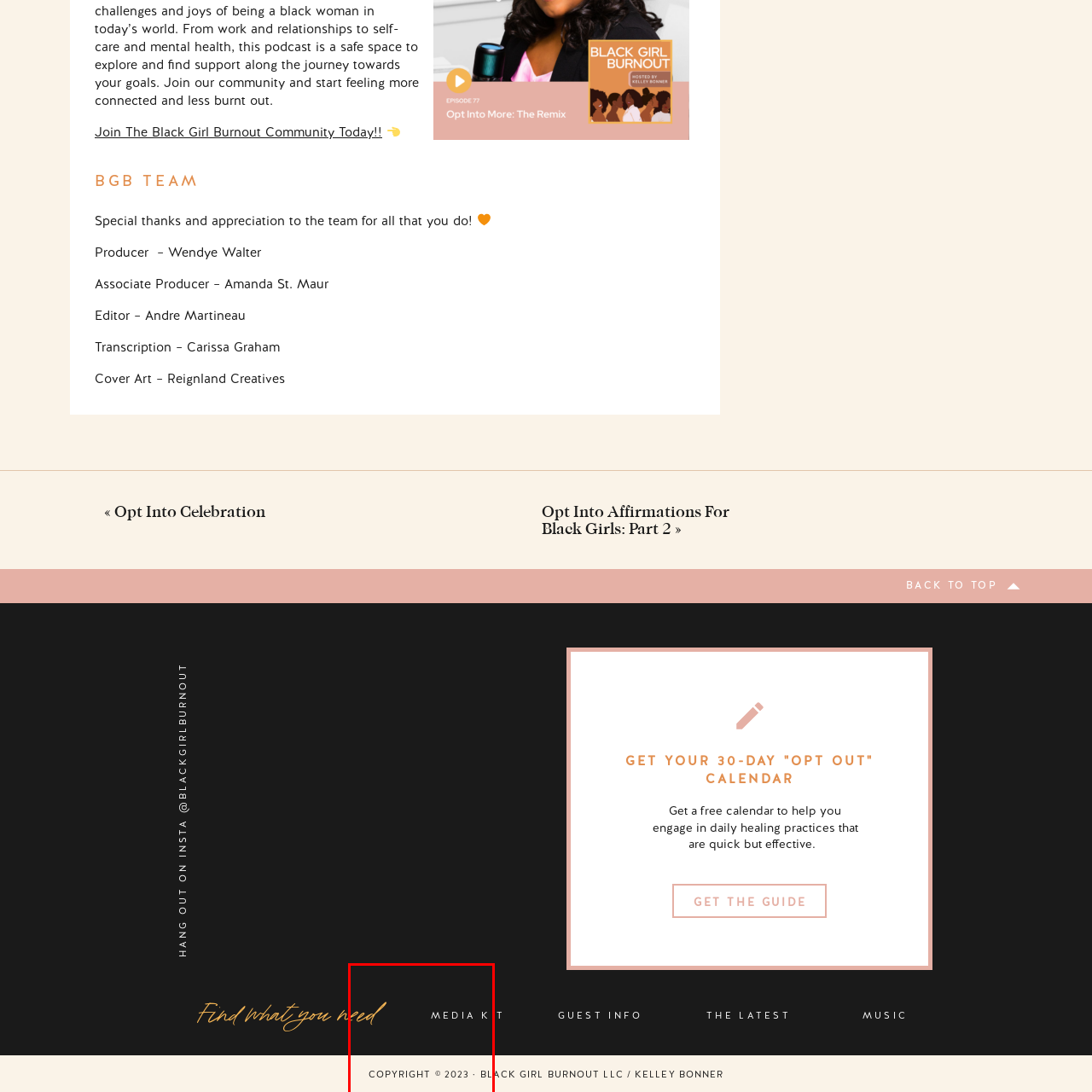Who owns the copyright?
Please examine the image within the red bounding box and provide a comprehensive answer based on the visual details you observe.

The footer of the image clearly states 'COPYRIGHT © 2023 · BLACK GIRL BURNOUT LLC / KELLEY BONNER', which indicates that the copyright is owned by Black Girl Burnout LLC and Kelley Bonner.